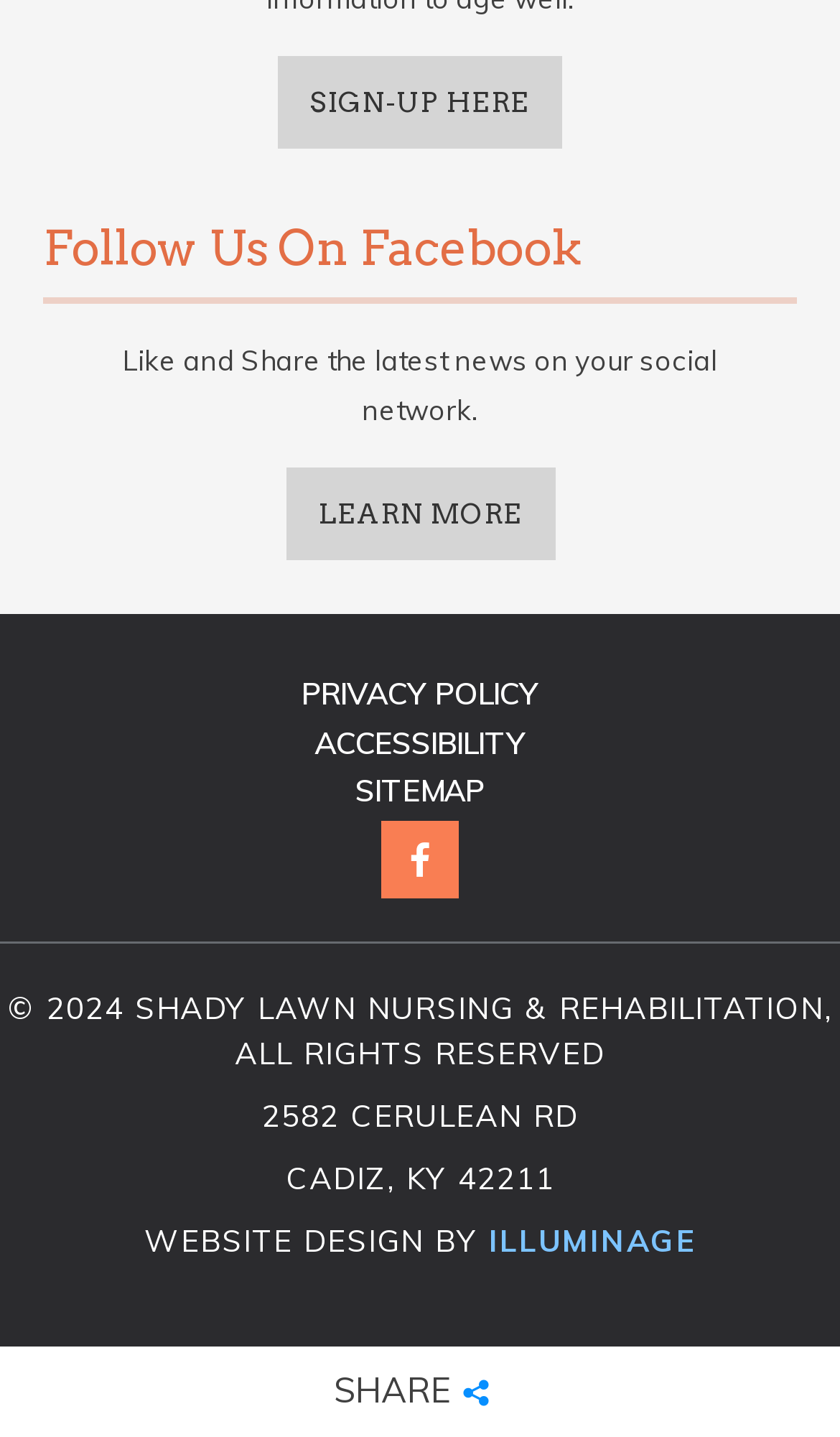Using the provided description: "Privacy Policy", find the bounding box coordinates of the corresponding UI element. The output should be four float numbers between 0 and 1, in the format [left, top, right, bottom].

[0.359, 0.47, 0.641, 0.497]